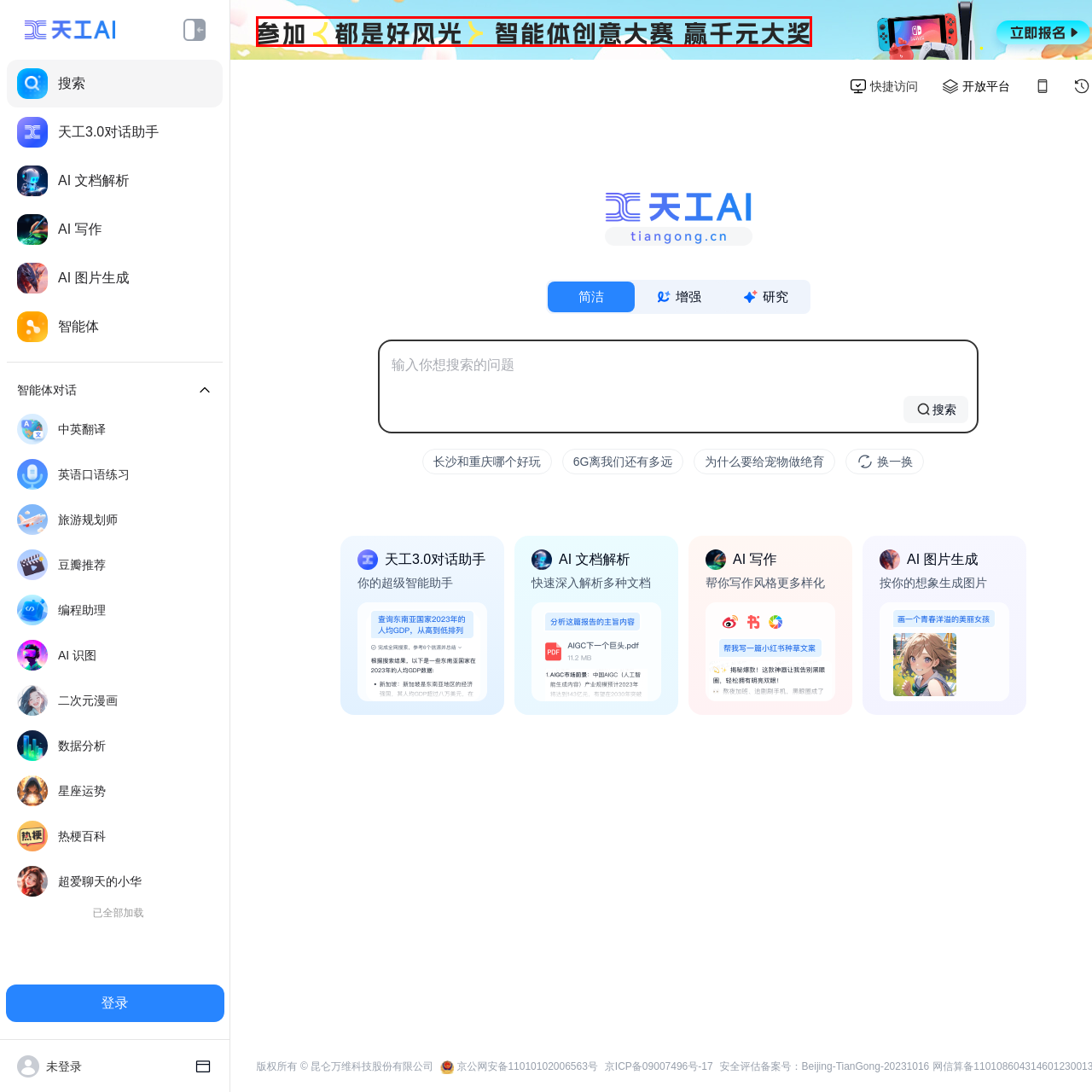Describe in detail the image that is highlighted by the red bounding box.

The image features an eye-catching promotional banner inviting participation in an AI creativity competition. The text emphasizes a vibrant message: "Join us! All are welcome! Participate in the AI Creative Competition to win prizes worth thousands!" The bright colors and dynamic font style convey a sense of excitement and inclusivity, encouraging individuals to take part in this innovative event. This visually engaging element serves to attract attention and stimulate interest in the competition among potential participants.